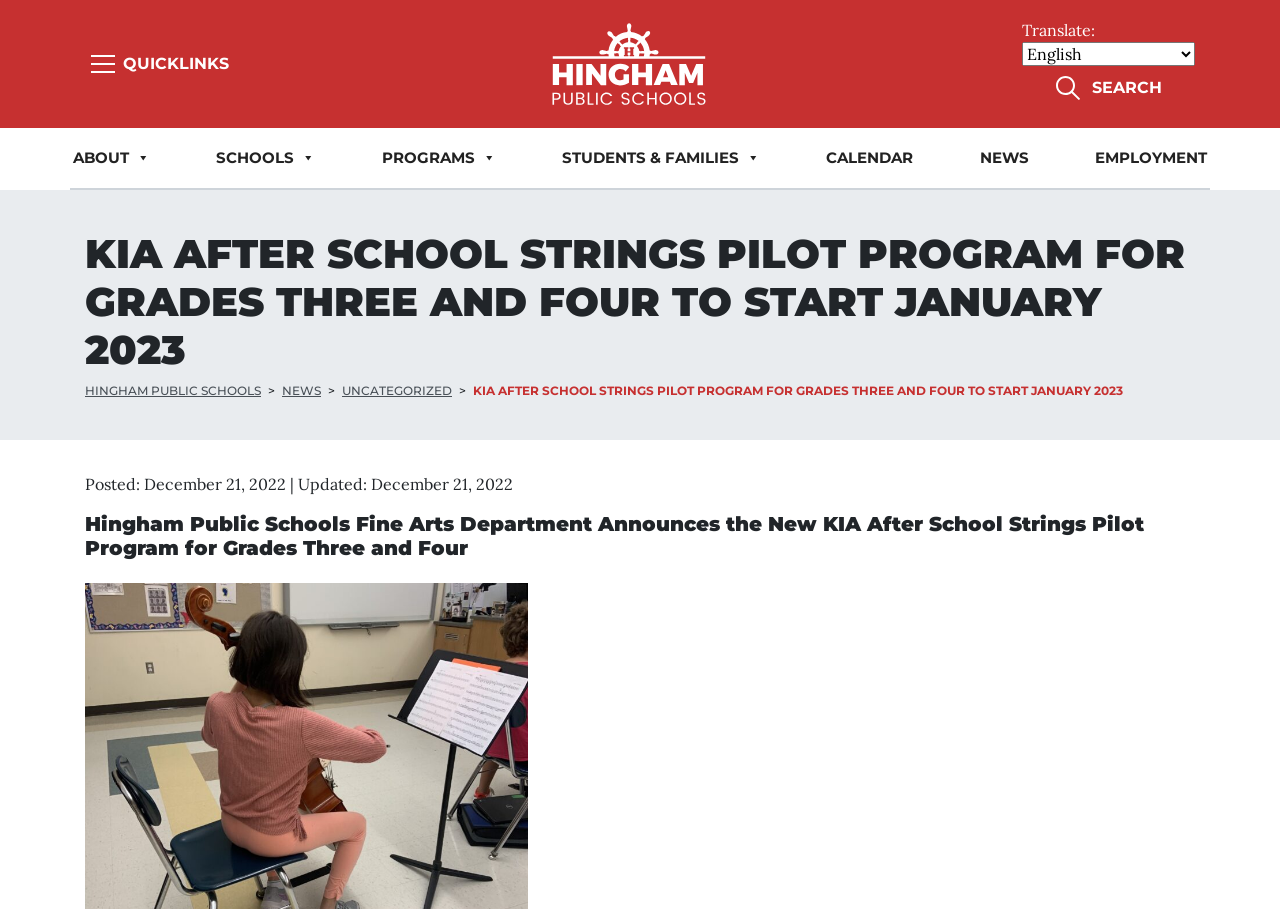Please determine the bounding box coordinates of the section I need to click to accomplish this instruction: "Click the QUICKLINKS button".

[0.066, 0.054, 0.184, 0.087]